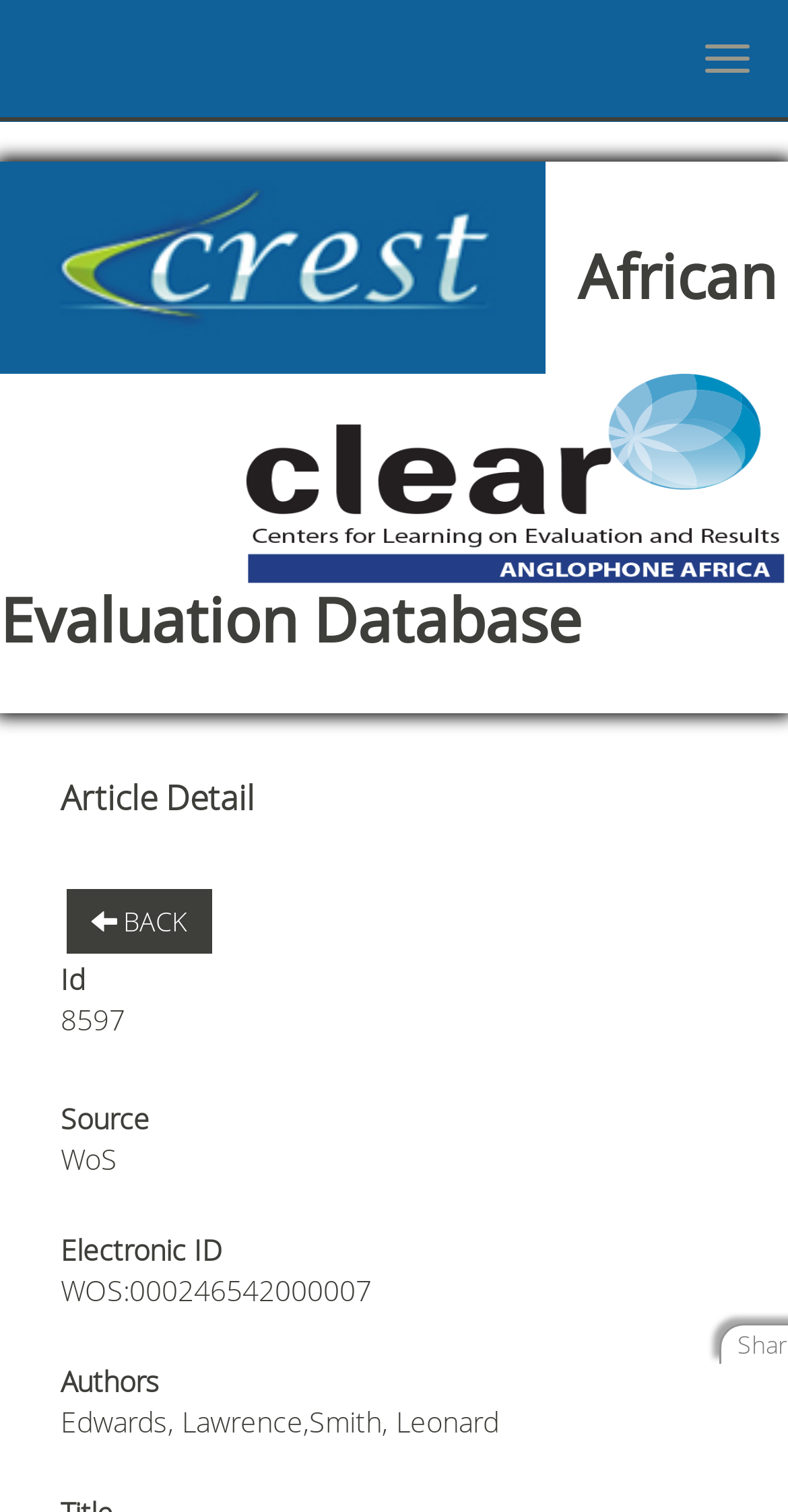Use a single word or phrase to answer the question:
What is the source of the article?

WoS